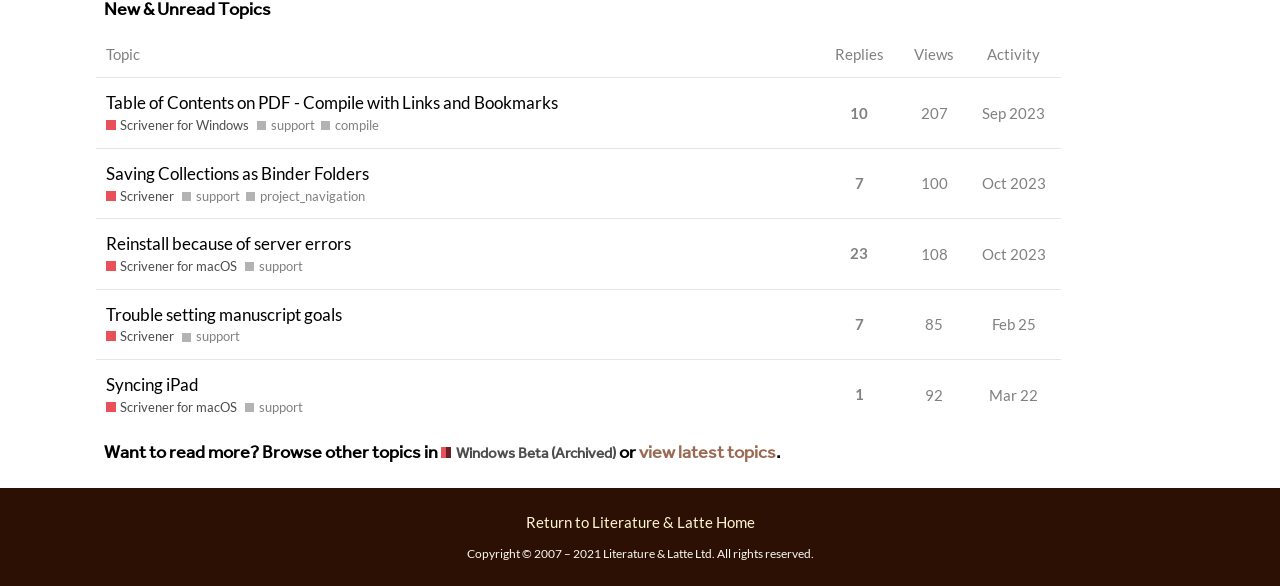Please identify the bounding box coordinates of the element that needs to be clicked to perform the following instruction: "View topic 'Table of Contents on PDF - Compile with Links and Bookmarks'".

[0.075, 0.154, 0.642, 0.253]